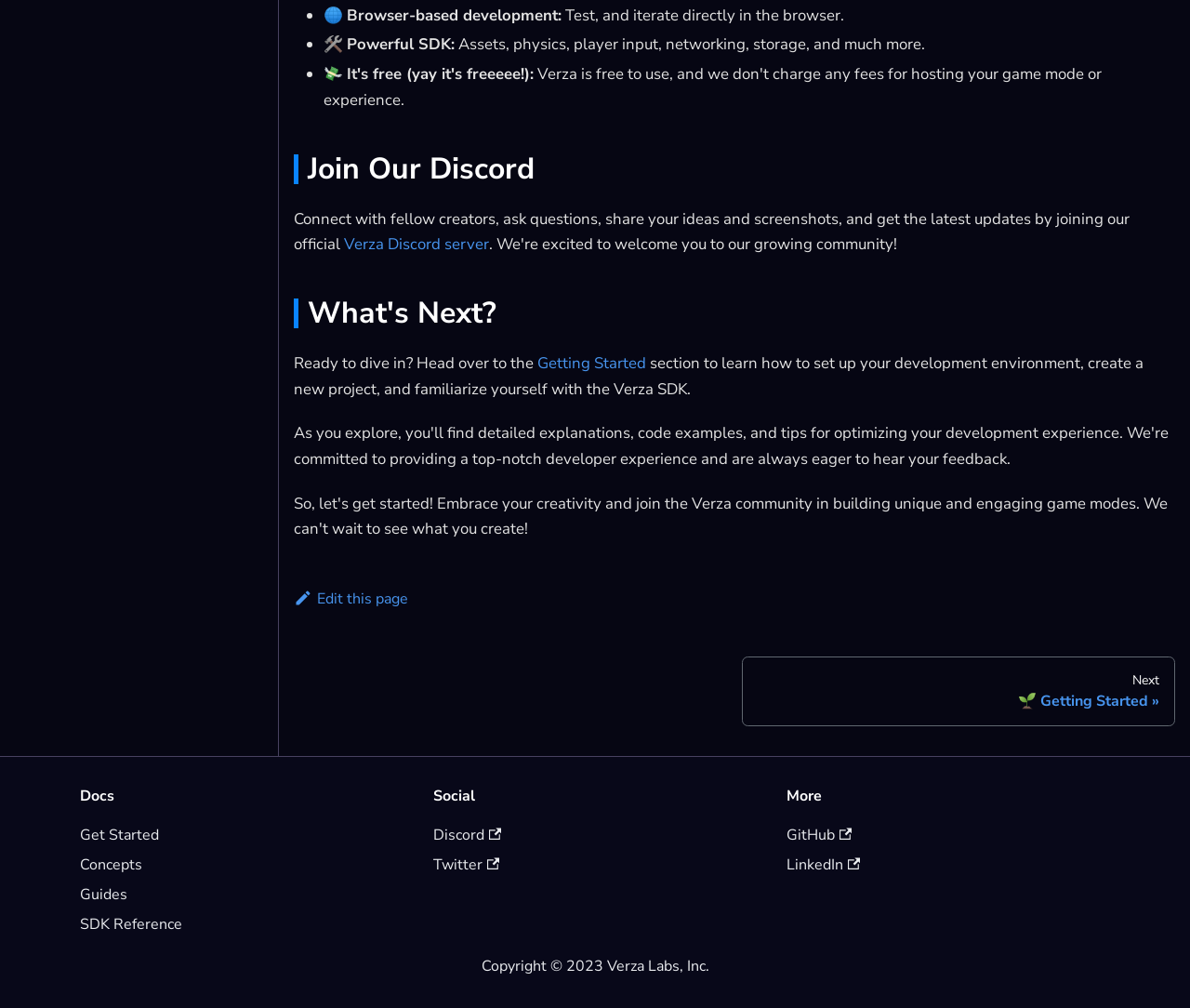Can you find the bounding box coordinates for the UI element given this description: "Verza Discord server"? Provide the coordinates as four float numbers between 0 and 1: [left, top, right, bottom].

[0.289, 0.232, 0.411, 0.253]